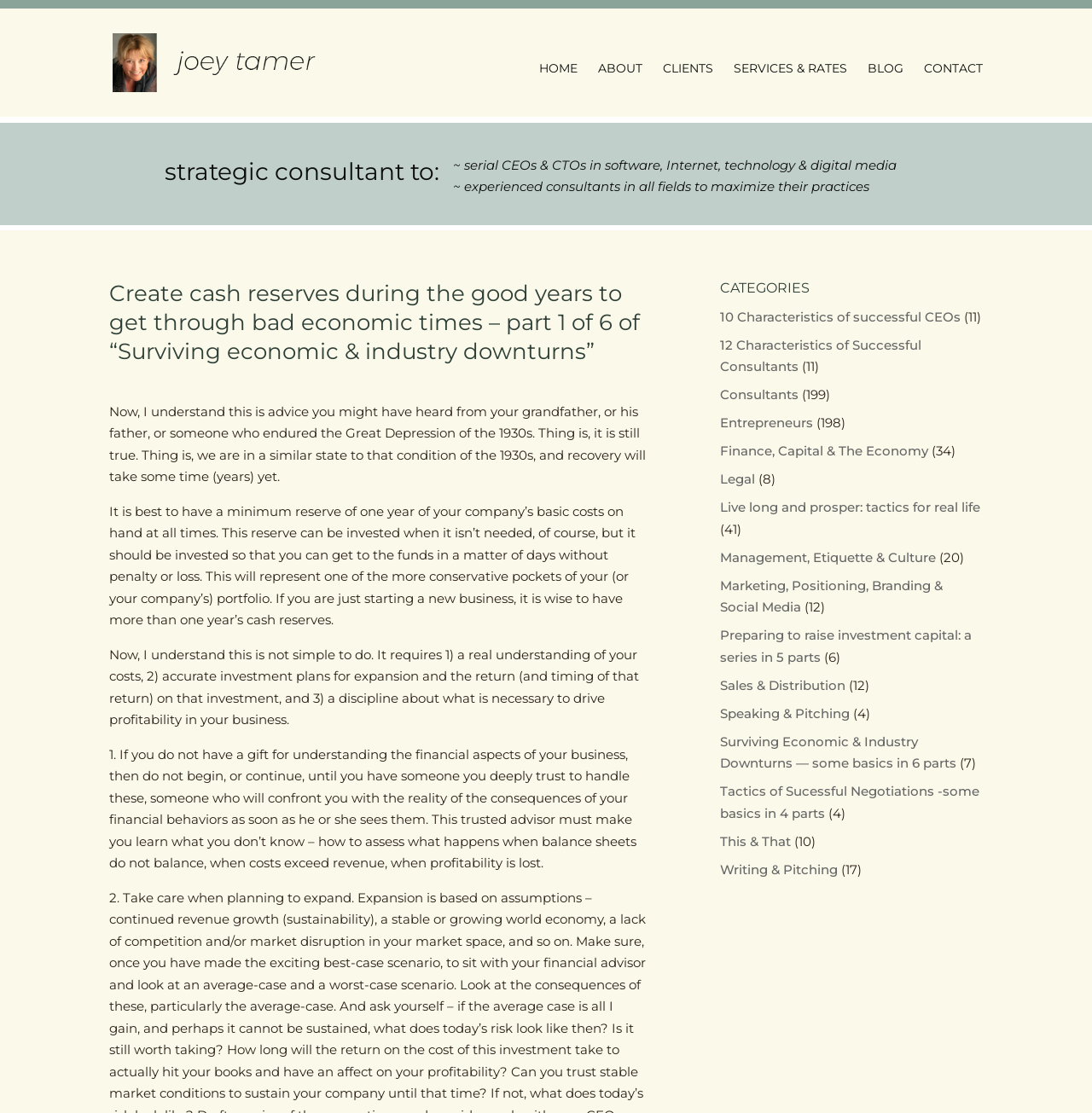Please find the bounding box coordinates of the section that needs to be clicked to achieve this instruction: "Read the article 'Surviving Economic & Industry Downturns — some basics in 6 parts'".

[0.659, 0.659, 0.876, 0.693]